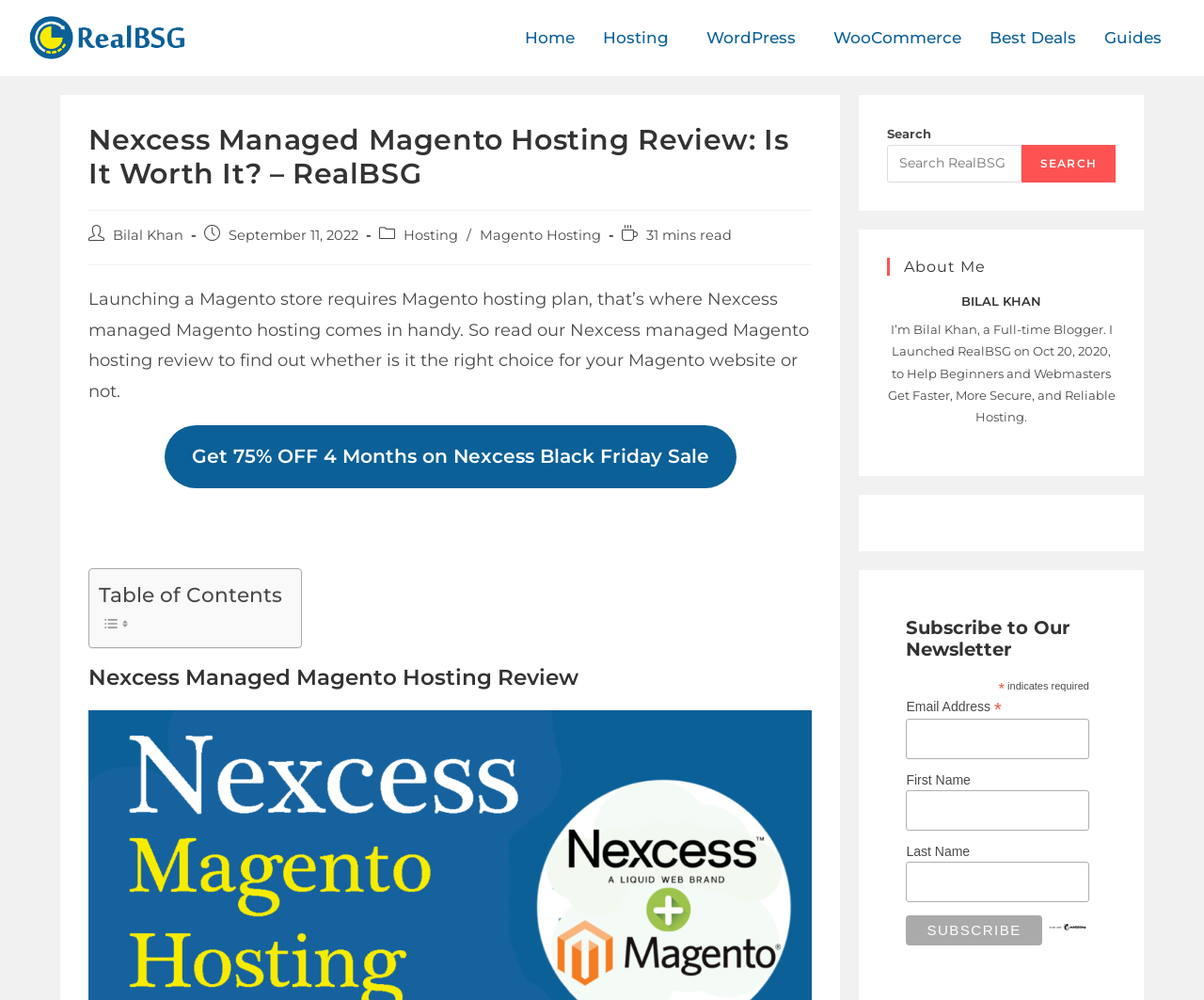Find the bounding box coordinates of the clickable area that will achieve the following instruction: "Click on the 'Magento Hosting' link".

[0.398, 0.226, 0.499, 0.243]